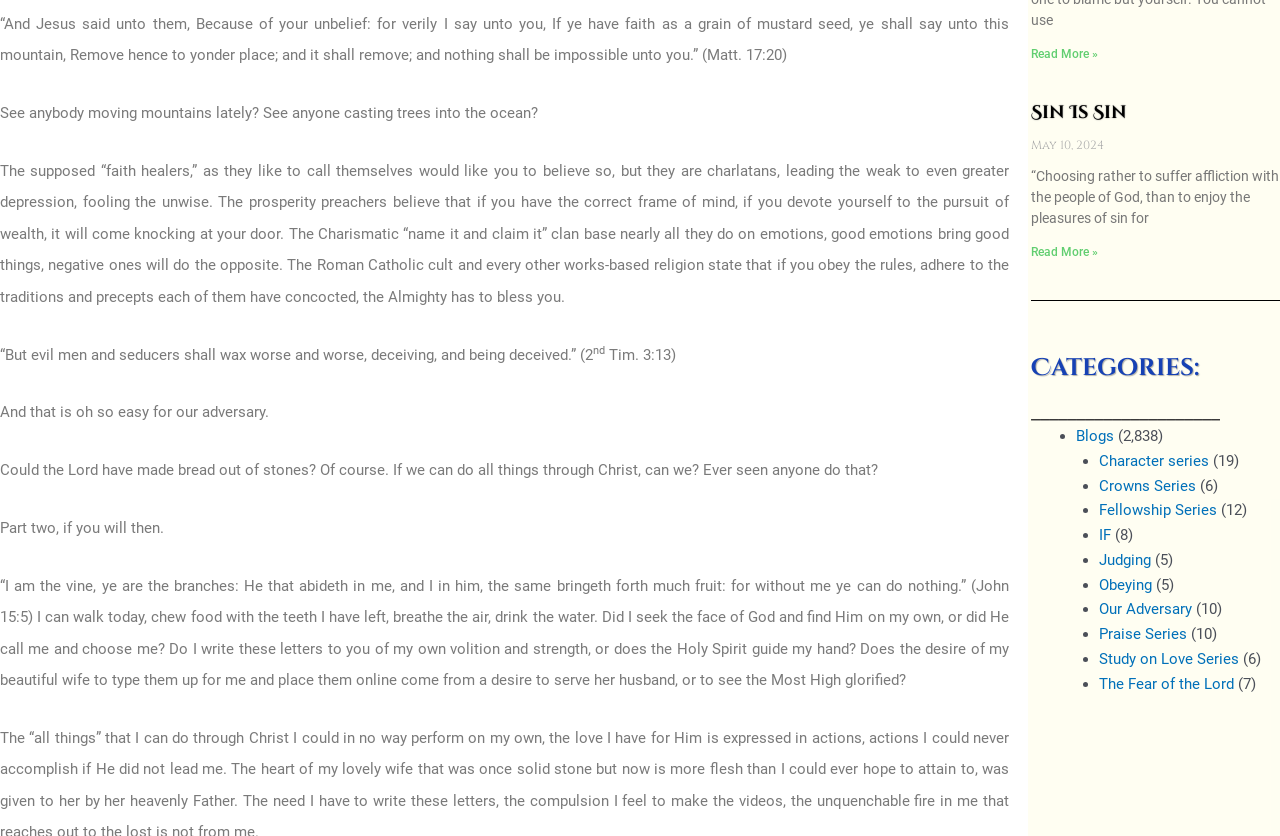Indicate the bounding box coordinates of the element that must be clicked to execute the instruction: "read about 'Audio formats'". The coordinates should be given as four float numbers between 0 and 1, i.e., [left, top, right, bottom].

None